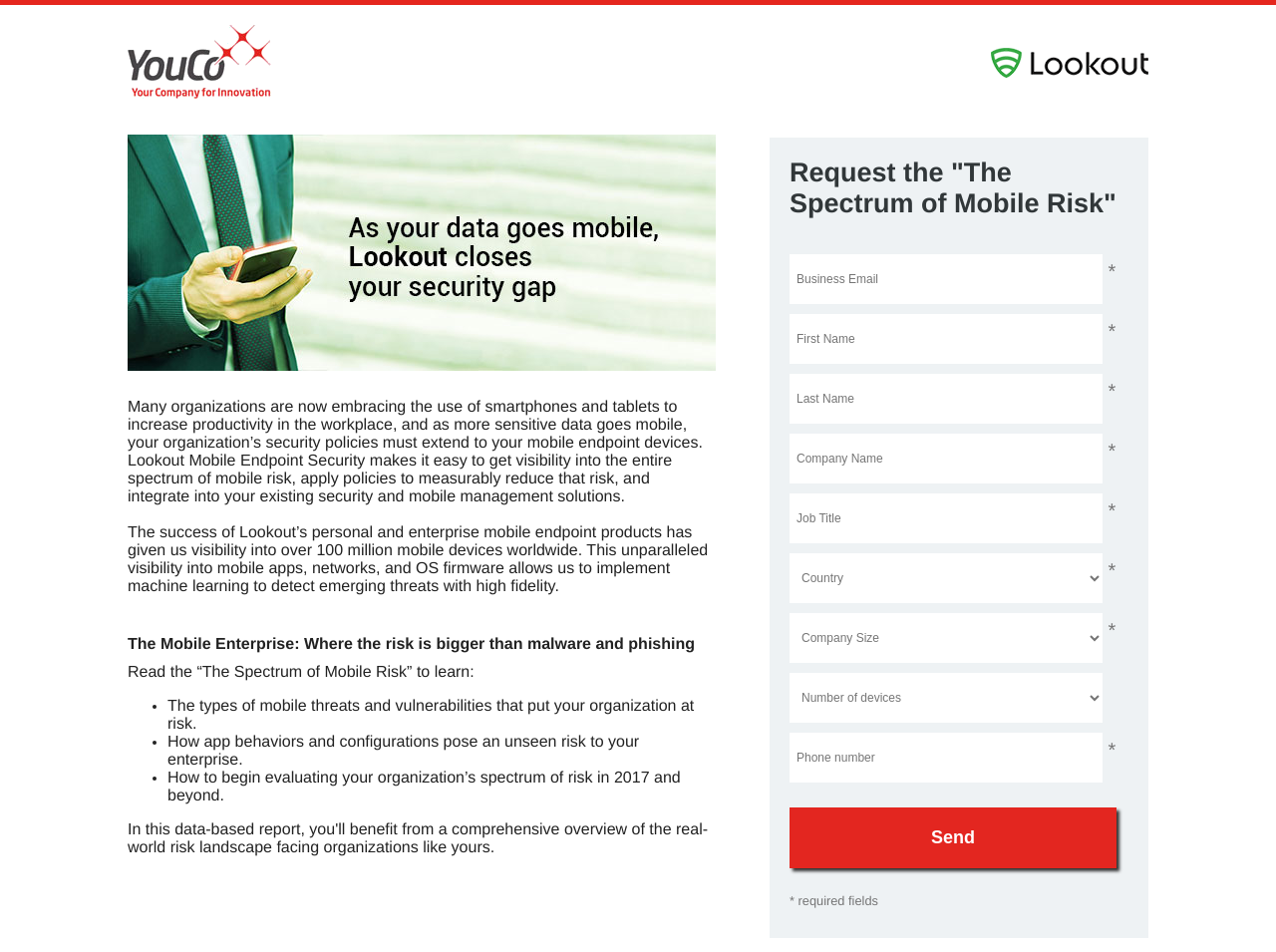Using the elements shown in the image, answer the question comprehensively: How many fields are required to request the 'The Spectrum of Mobile Risk' report?

To request the report, users need to fill out a form with several required fields, including Business Email, First Name, Last Name, Company Name, Job Title, Phone number, and three combobox fields. Therefore, there are 7 required fields in total.